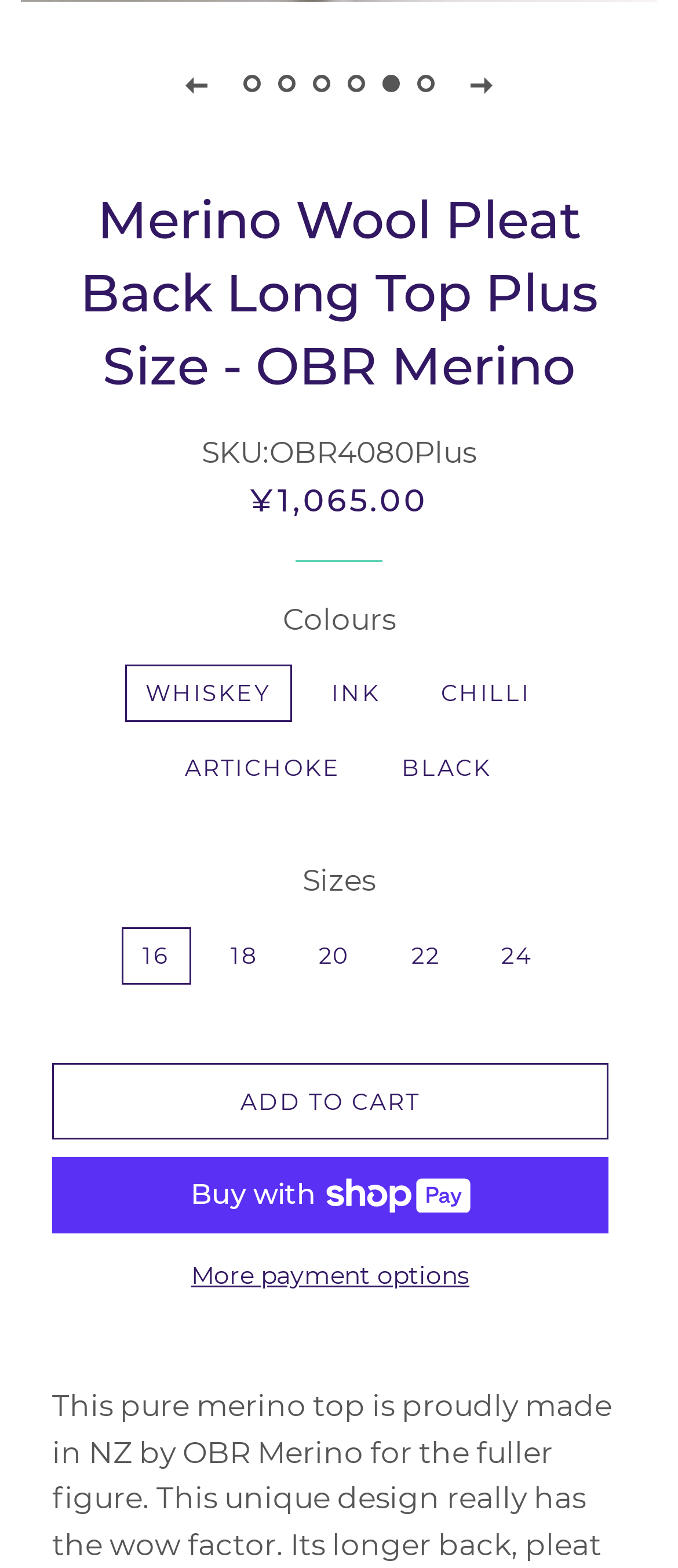Determine the bounding box coordinates of the UI element described by: "startupcenter@aalto.fi".

None